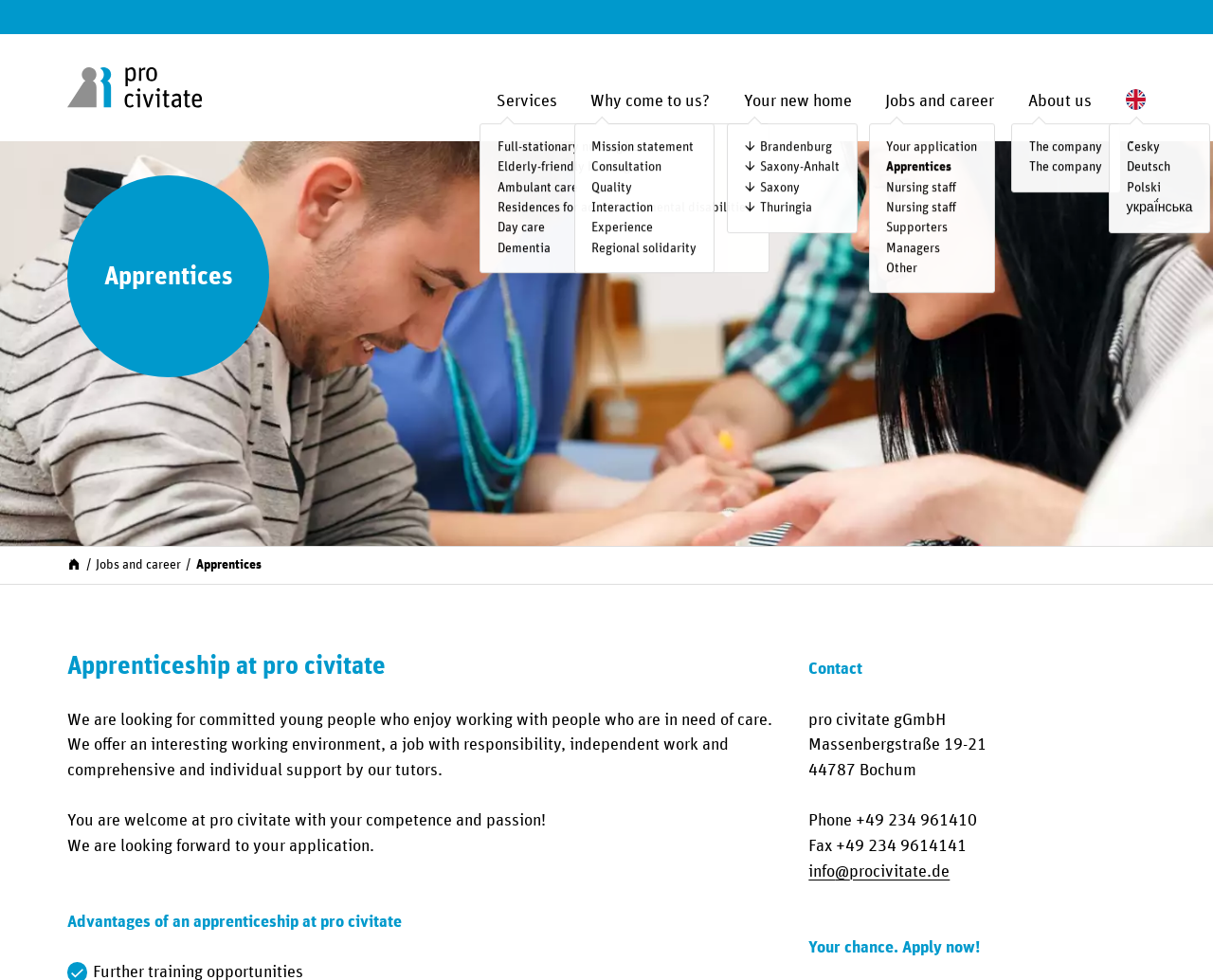Describe the webpage in detail, including text, images, and layout.

The webpage is about "pro civitate – Apprentices" and appears to be a career or job search website. At the top, there is a logo with the text "pro civitate" and an image next to it. Below the logo, there are several links to different sections of the website, including "Services", "Why come to us?", and "Your new home". 

The "Services" section has multiple links to various services offered, such as "Full-stationary nursing homes", "Elderly-friendly housing", and "Ambulant care". The "Why come to us?" section also has multiple links, including "Mission statement", "Consultation", and "Quality". 

The "Your new home" section is divided into three regions: Brandenburg, Saxony-Anhalt, and Saxony. Each region has multiple links to specific locations, such as Elsterwerda, Plessa, and Bad Lauchstädt, with some locations offering "Elderly-friendly housing" and "Ambulant care" services.

On the right side of the page, there are links to "Jobs and career", "About us", and language options, including English, Czech, German, Polish, and Ukrainian. 

At the bottom of the page, there is a large image that spans the entire width of the page, with a figure of apprentices learning. Above the image, there are two links: "Start" and "Jobs and career".